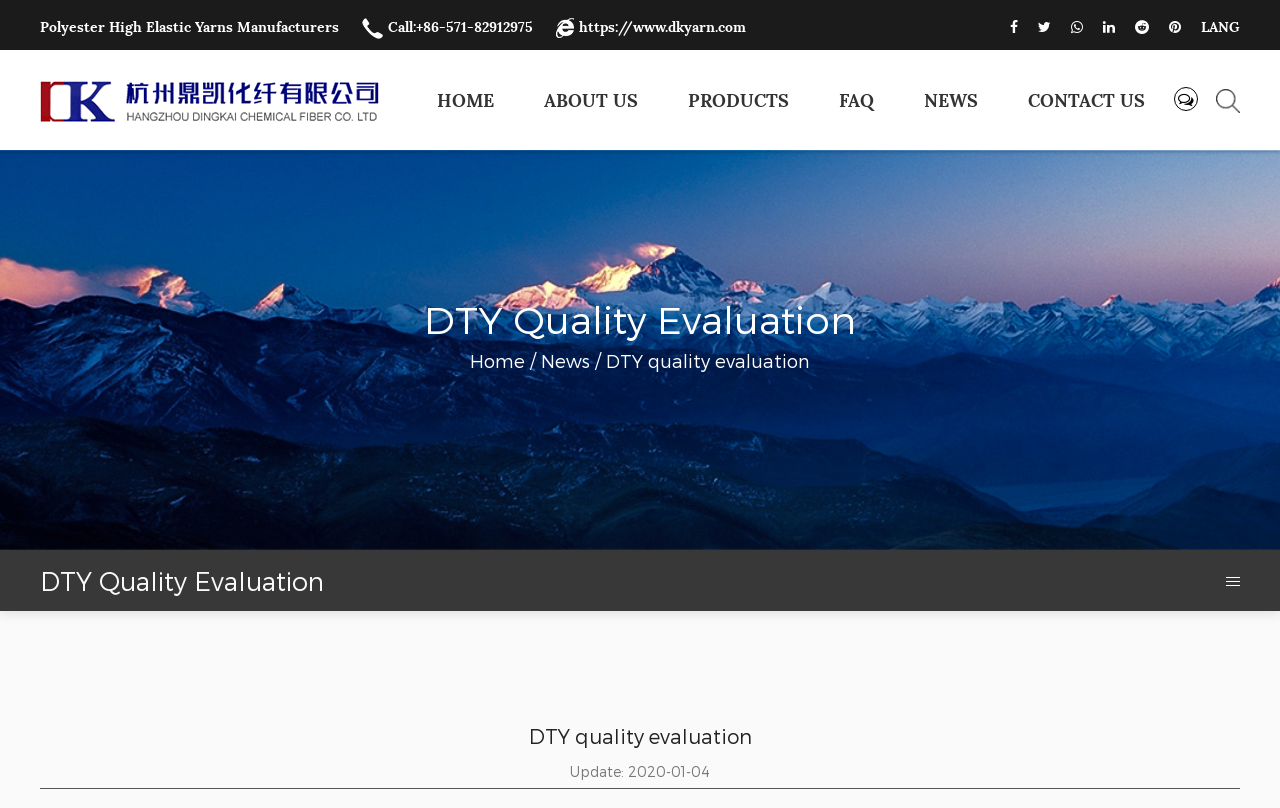Please determine the bounding box coordinates of the element to click on in order to accomplish the following task: "Read the 'DTY Quality Evaluation' article". Ensure the coordinates are four float numbers ranging from 0 to 1, i.e., [left, top, right, bottom].

[0.0, 0.359, 1.0, 0.43]